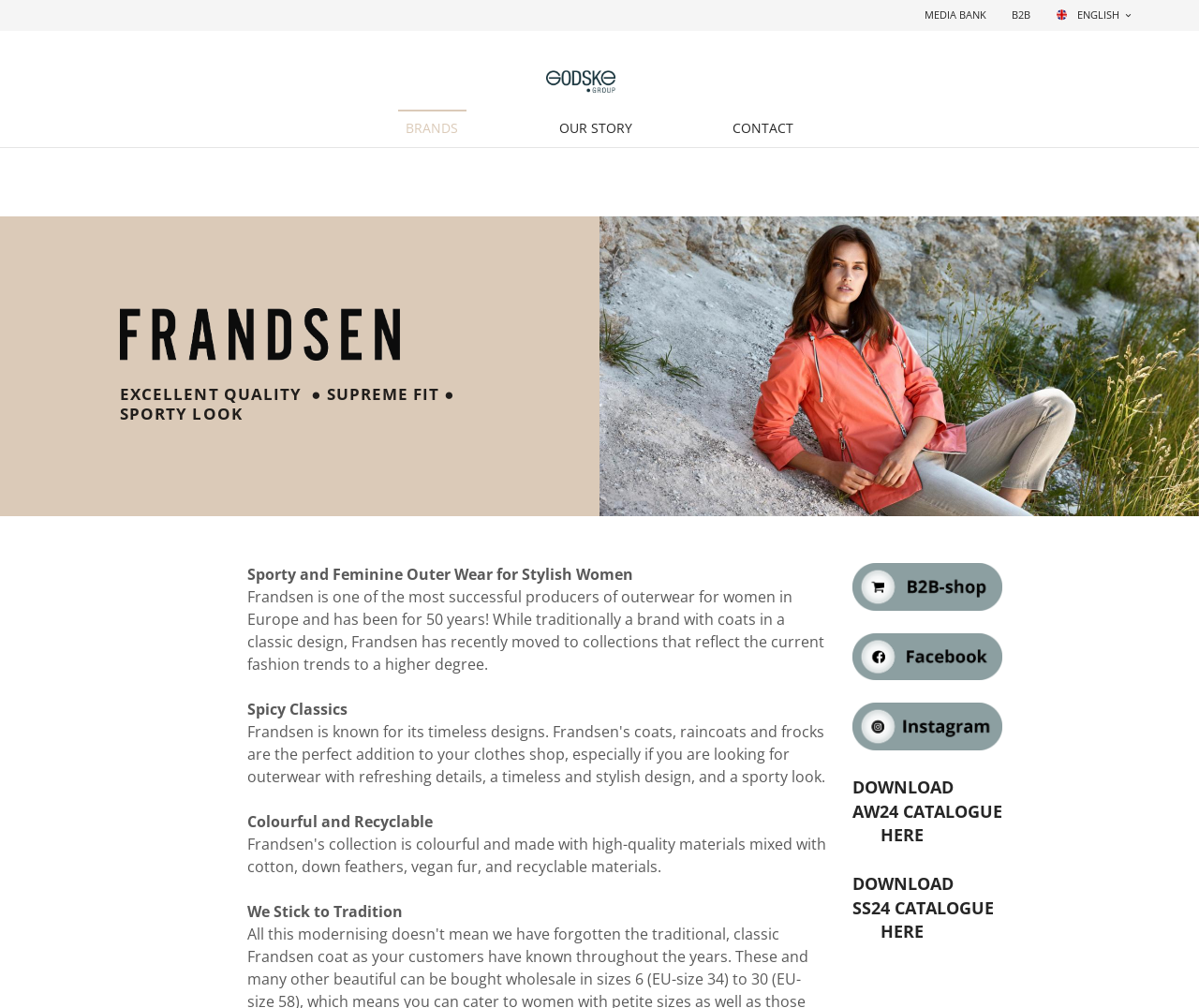Pinpoint the bounding box coordinates of the clickable area necessary to execute the following instruction: "Click on BRANDS". The coordinates should be given as four float numbers between 0 and 1, namely [left, top, right, bottom].

[0.332, 0.109, 0.389, 0.146]